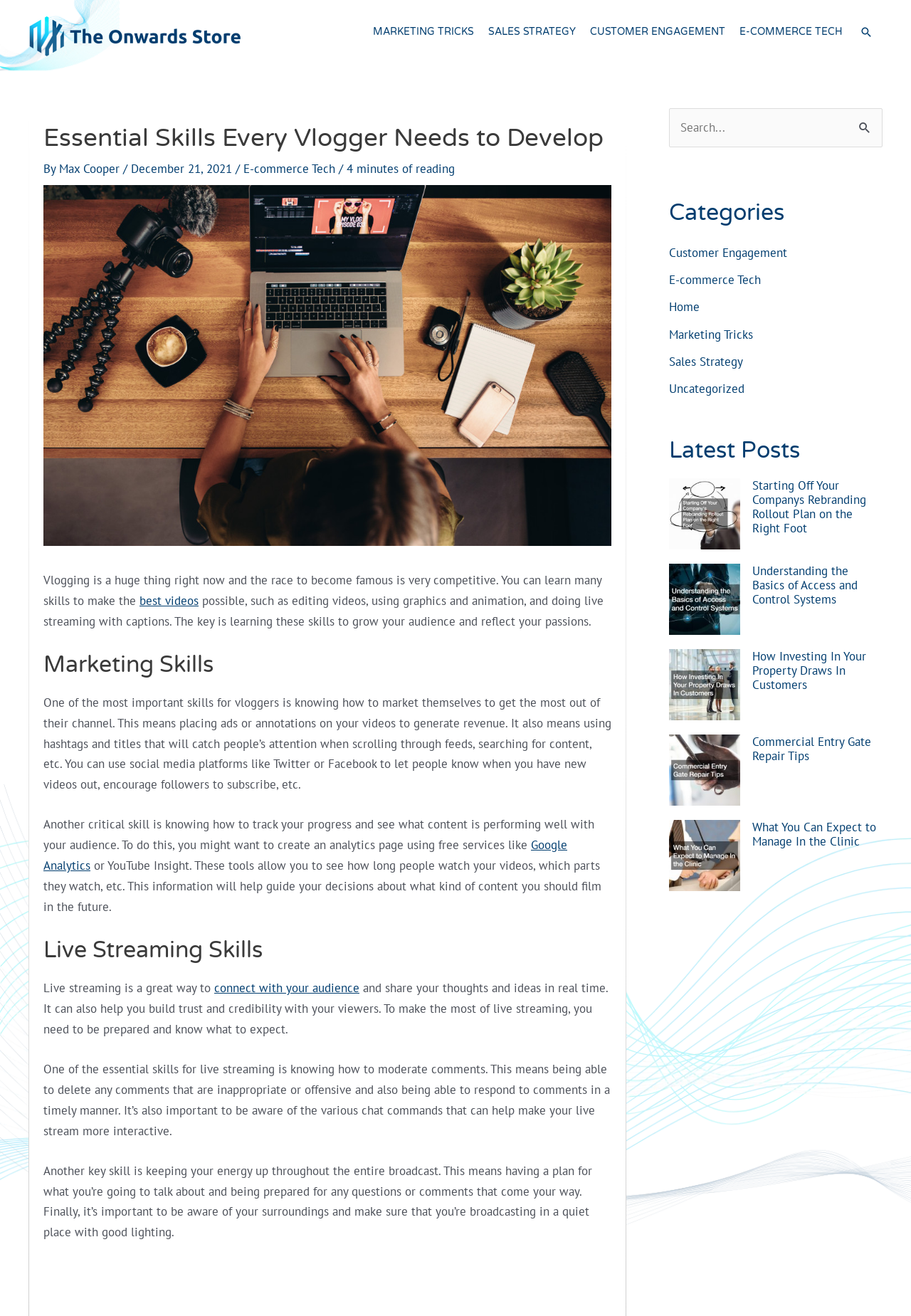Review the image closely and give a comprehensive answer to the question: What is the estimated reading time of the article?

The estimated reading time of the article is indicated at the top of the webpage, where it says '4 minutes of reading'.